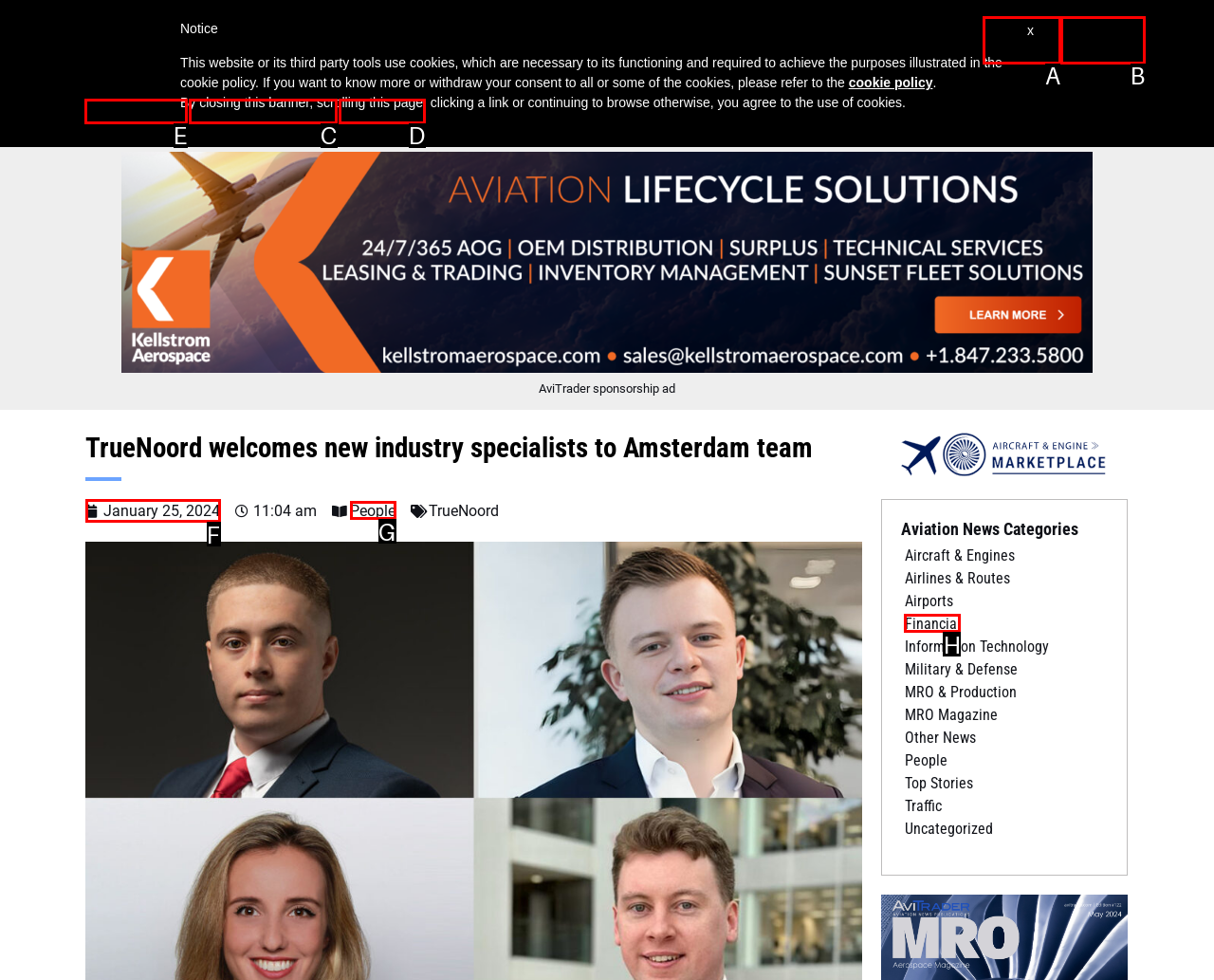Which lettered option should be clicked to perform the following task: View the 'Top Stories'
Respond with the letter of the appropriate option.

E